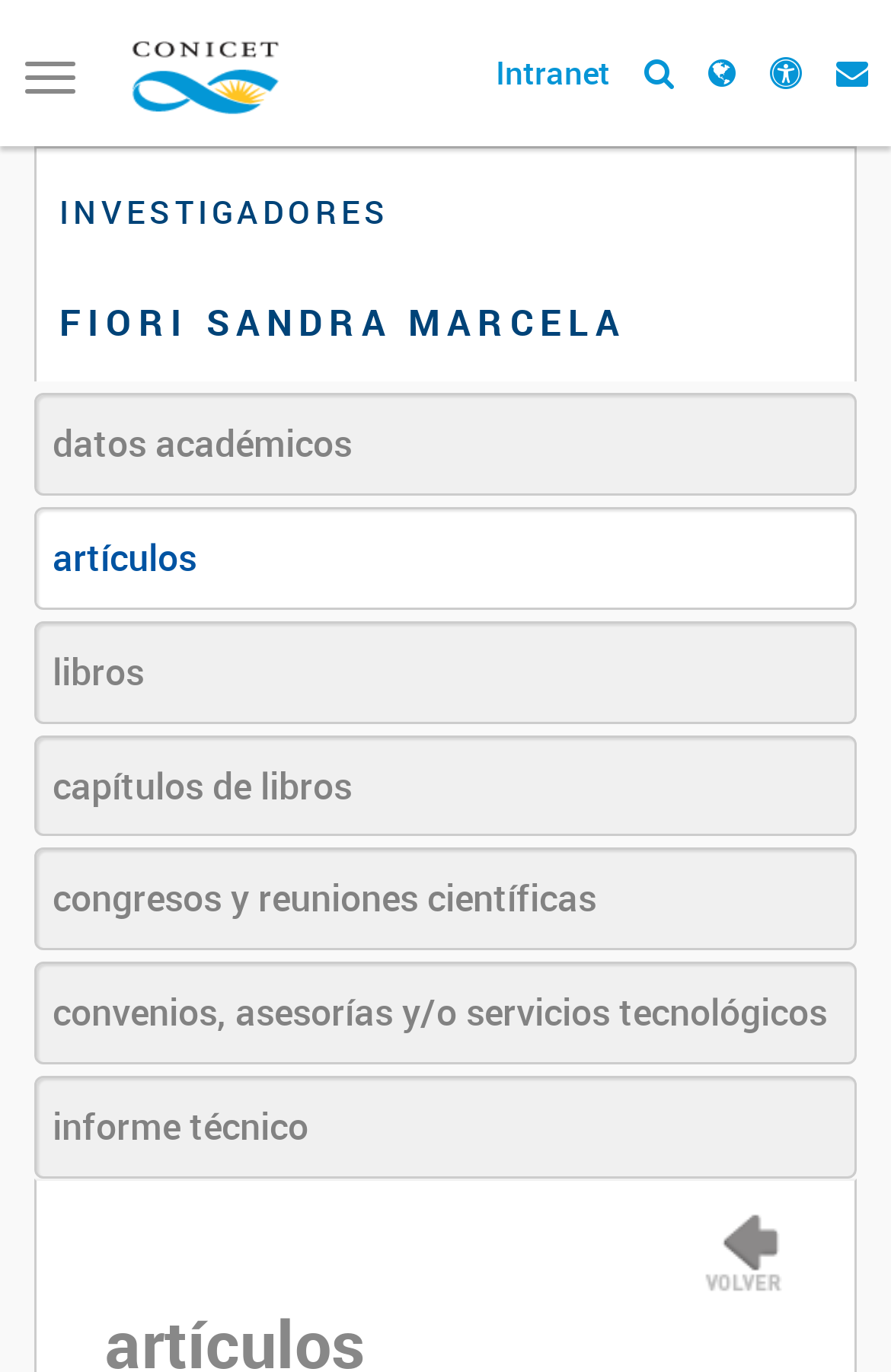How many types of publications are listed on the page?
Please describe in detail the information shown in the image to answer the question.

I counted the number of links related to publications, which are 'datos académicos', 'artículos', 'libros', 'capítulos de libros', 'congresos y reuniones científicas', 'convenios, asesorías y/o servicios tecnológicos', and 'informe técnico'.